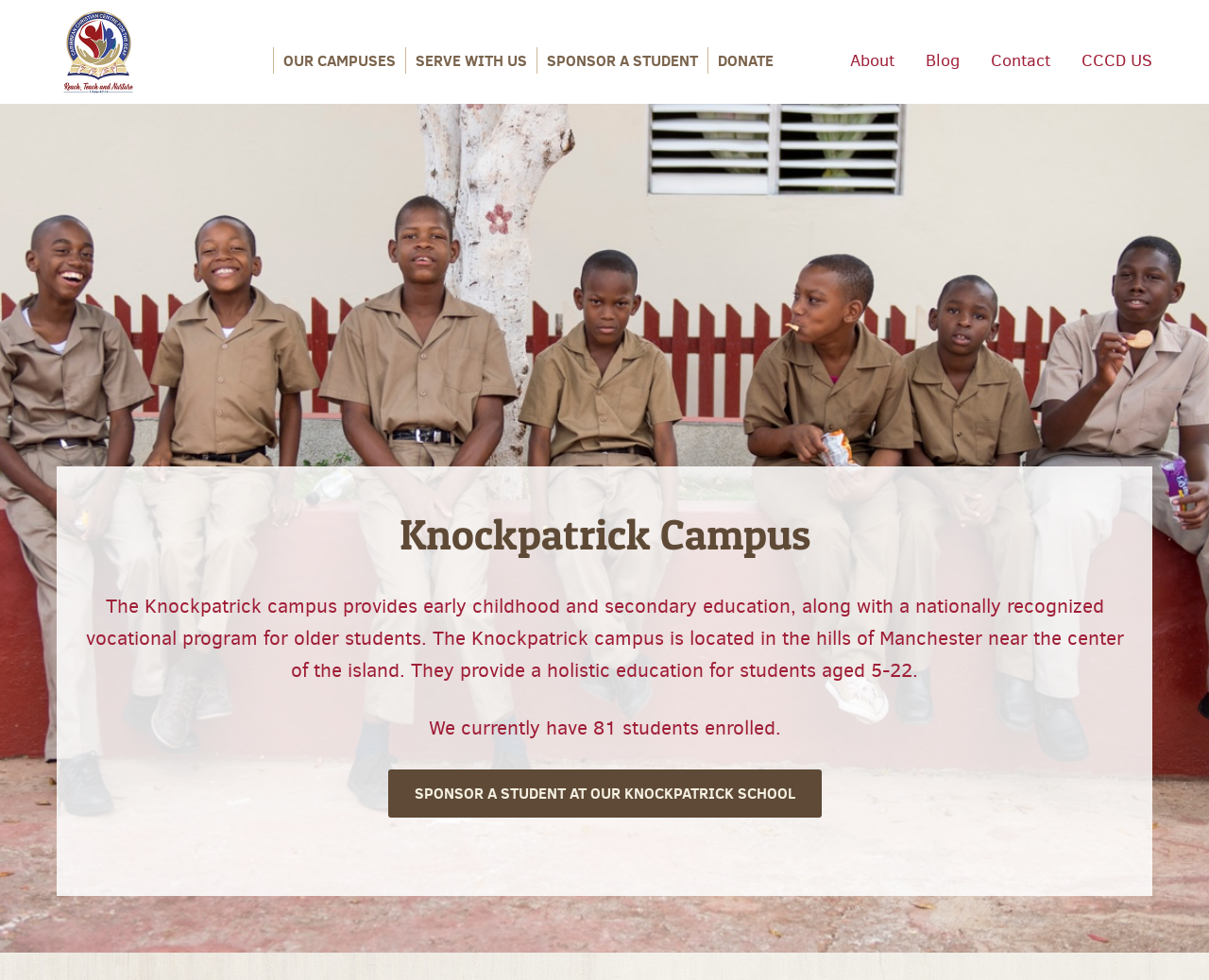Summarize the webpage with intricate details.

The webpage is about the Knockpatrick campus of the Caribbean Christian Centre for the Deaf. At the top left corner, there is a link to skip to the content. On the top right corner, there are five links: About, Blog, Contact, CCCD US, and an image of the Caribbean Christian Centre for the Deaf's logo. Below the logo, there are four links: OUR CAMPUSES, SERVE WITH US, SPONSOR A STUDENT, and DONATE.

The main content of the webpage is about the Knockpatrick campus, which is located in the hills of Manchester near the center of the island. The campus provides early childhood and secondary education, along with a nationally recognized vocational program for older students. This information is presented in a heading and a paragraph of text. 

Below this text, there is a statistic stating that there are currently 81 students enrolled. Next to this statistic, there is a link to sponsor a student at the Knockpatrick school.